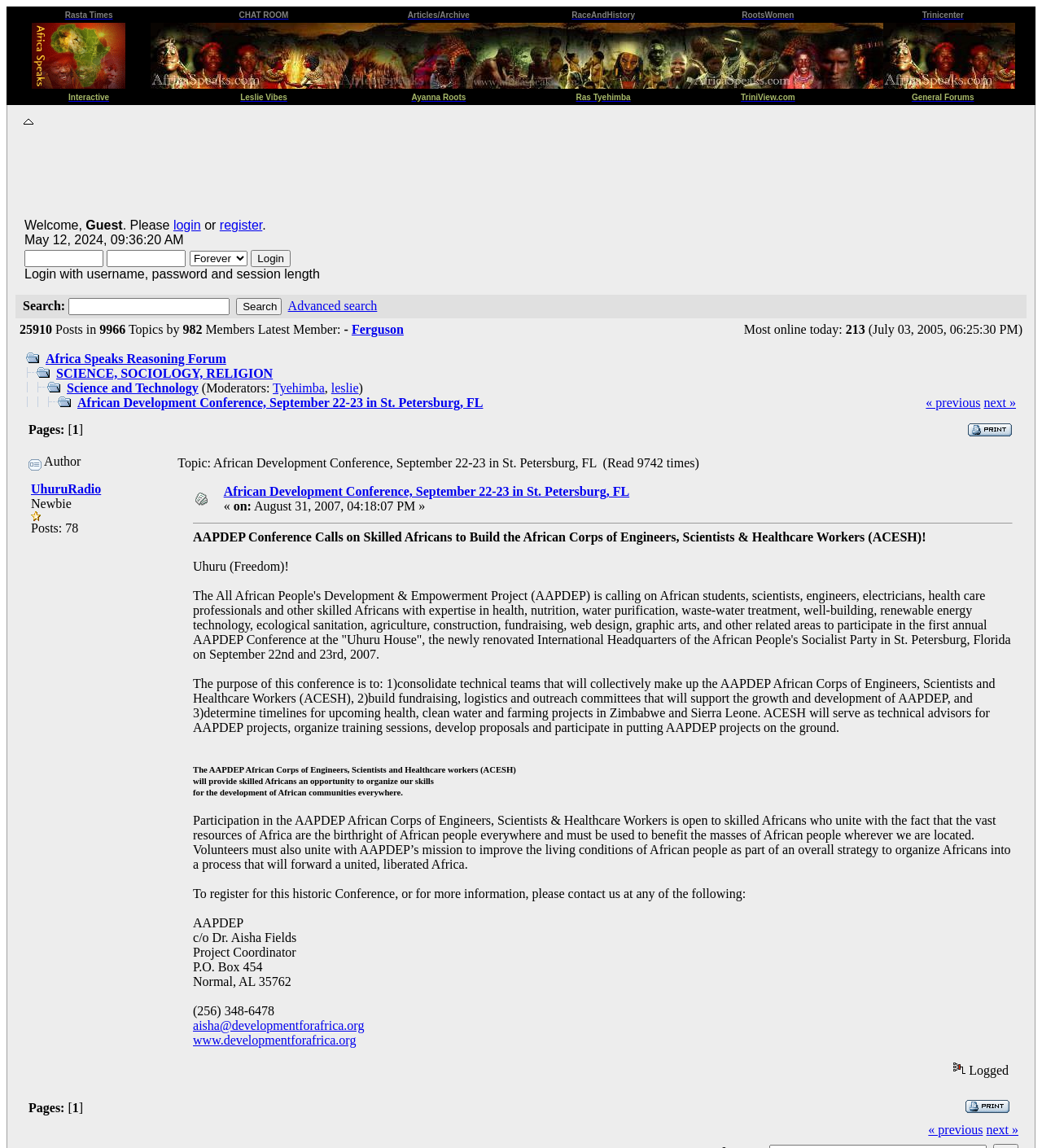Can you specify the bounding box coordinates of the area that needs to be clicked to fulfill the following instruction: "Search for something"?

[0.066, 0.26, 0.22, 0.274]